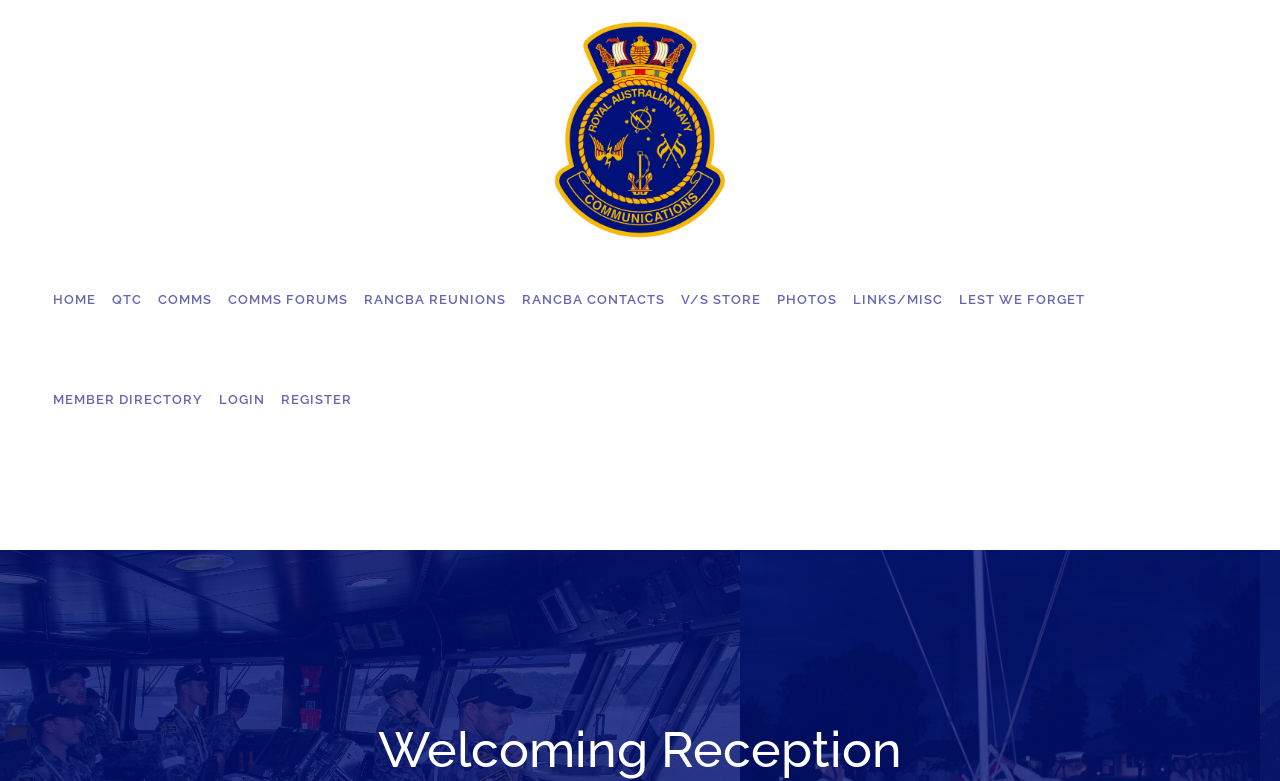Please provide the bounding box coordinates for the element that needs to be clicked to perform the following instruction: "Check MEMBER DIRECTORY". The coordinates should be given as four float numbers between 0 and 1, i.e., [left, top, right, bottom].

[0.035, 0.448, 0.165, 0.576]